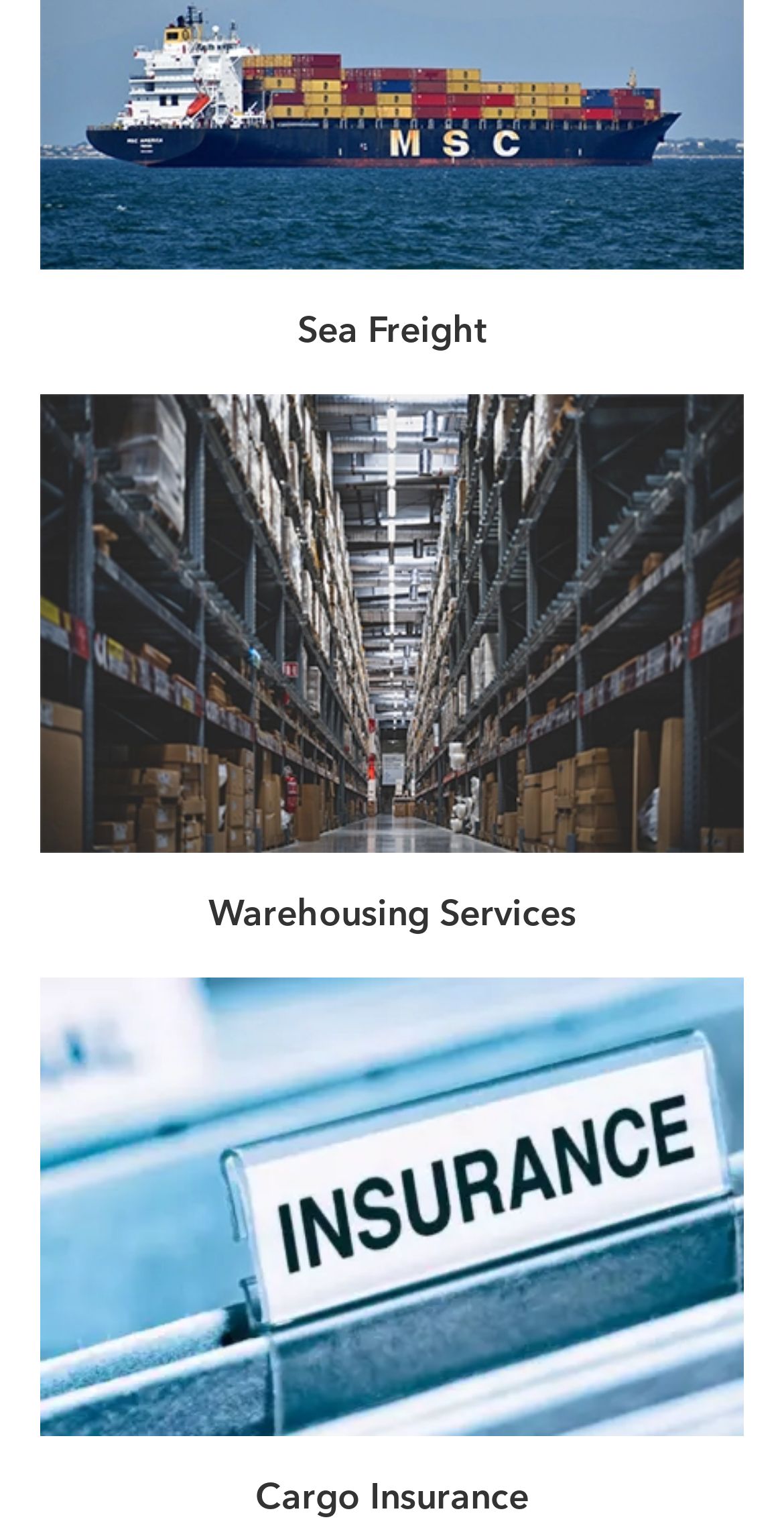Is there an image associated with 'Warehousing Services'?
Based on the image, provide a one-word or brief-phrase response.

Yes